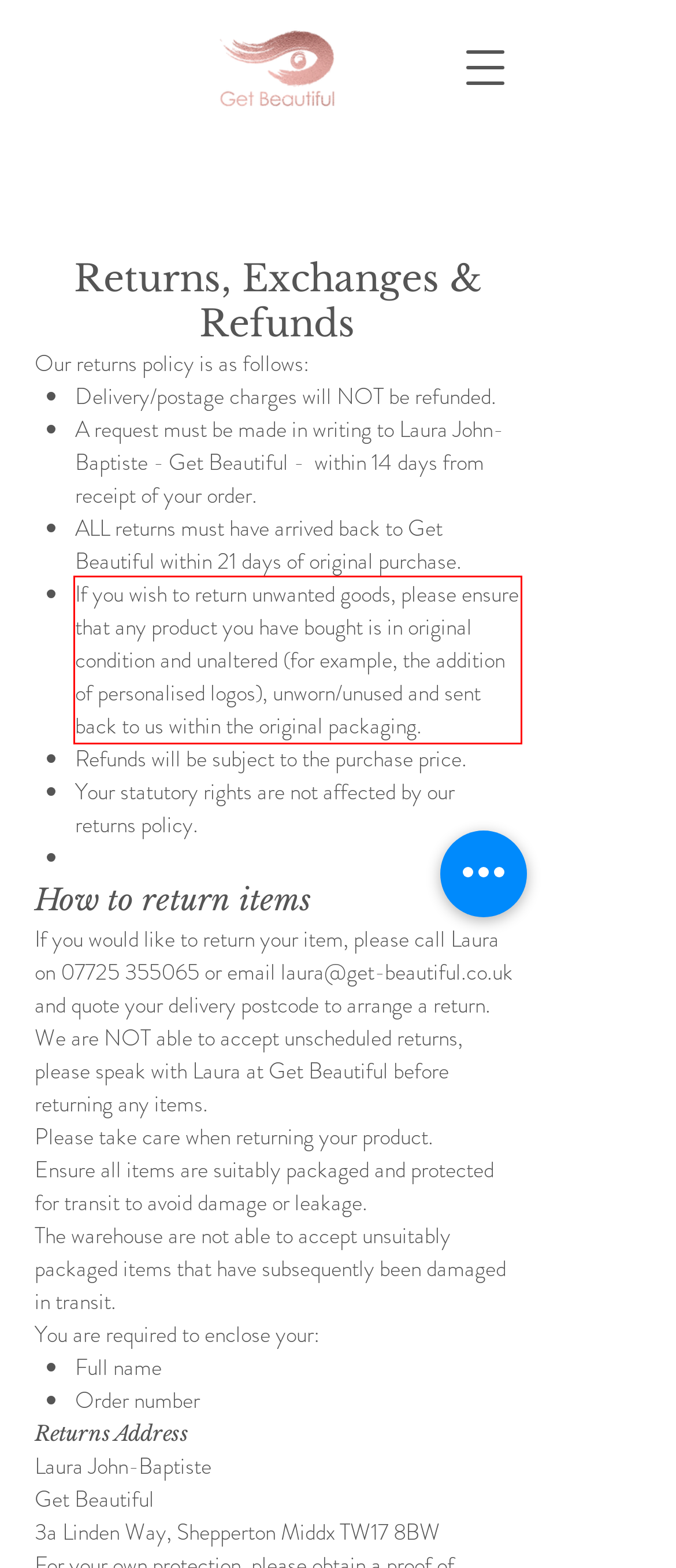Examine the screenshot of the webpage, locate the red bounding box, and perform OCR to extract the text contained within it.

If you wish to return unwanted goods, please ensure that any product you have bought is in original condition and unaltered (for example, the addition of personalised logos), unworn/unused and sent back to us within the original packaging.